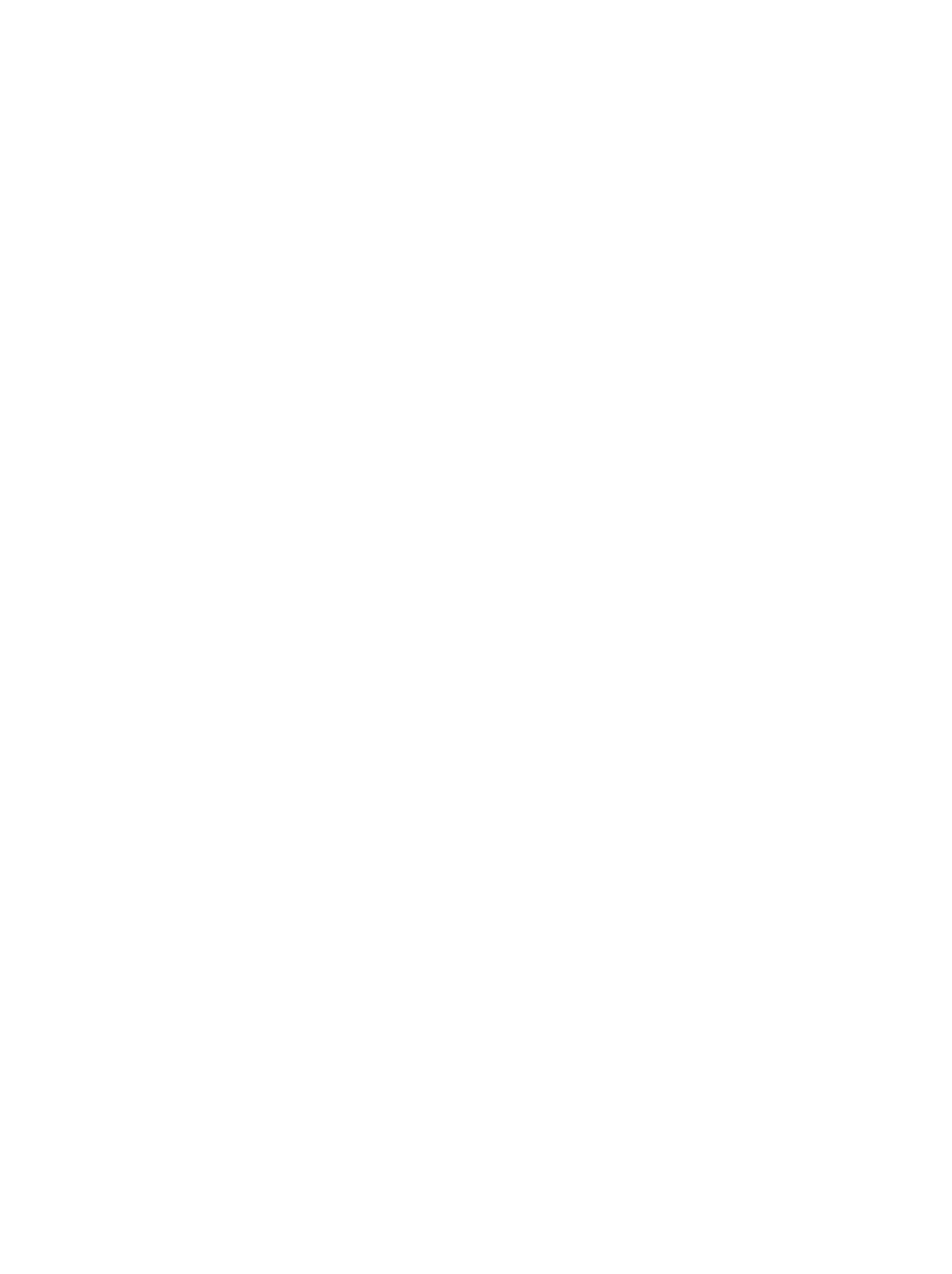Identify the coordinates of the bounding box for the element that must be clicked to accomplish the instruction: "Click the 'Cosmetic Treatments' link".

None